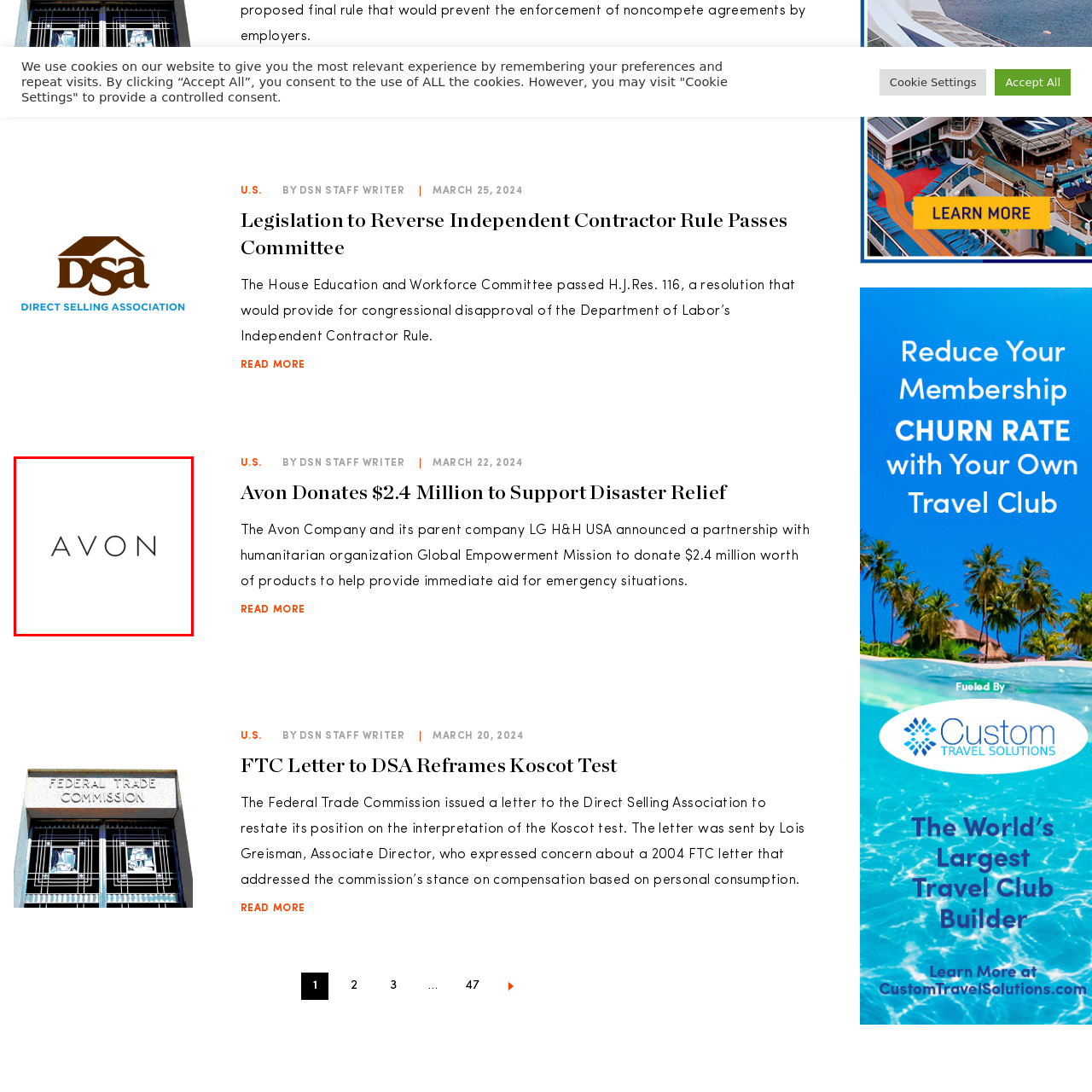Provide a comprehensive description of the image highlighted by the red bounding box.

The logo of Avon, a well-known cosmetics and beauty company, is prominently displayed in this image. The design features the word "AVON" in a sleek, modern typeface, showcasing the brand's elegant and contemporary identity. Avon has recently made headlines for its philanthropic efforts, including a significant $2.4 million donation aimed at supporting disaster relief and providing immediate aid through a partnership with Global Empowerment Mission. This initiative highlights Avon's commitment to social responsibility and community support.